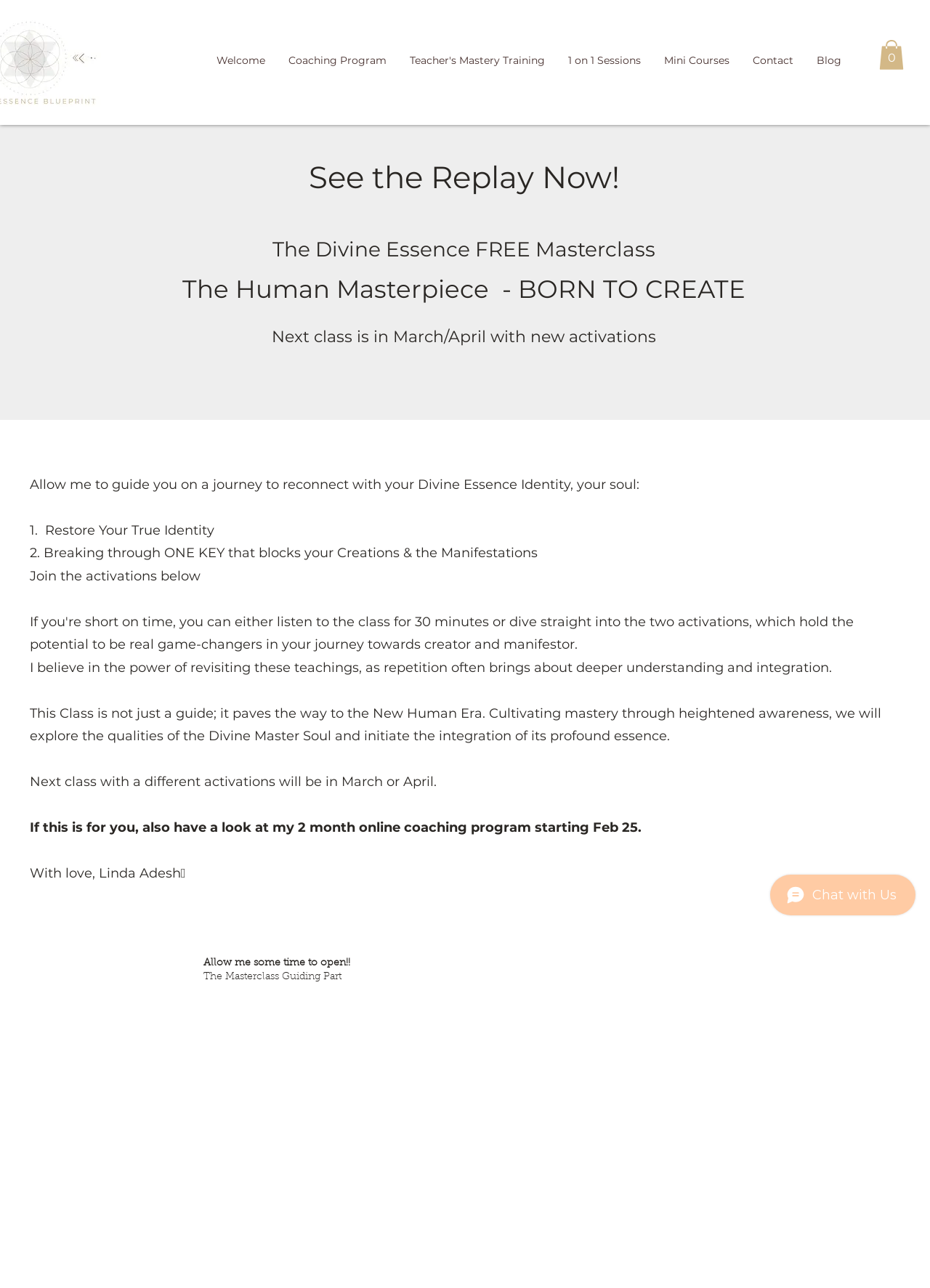How many items are in the cart?
Using the visual information, respond with a single word or phrase.

0